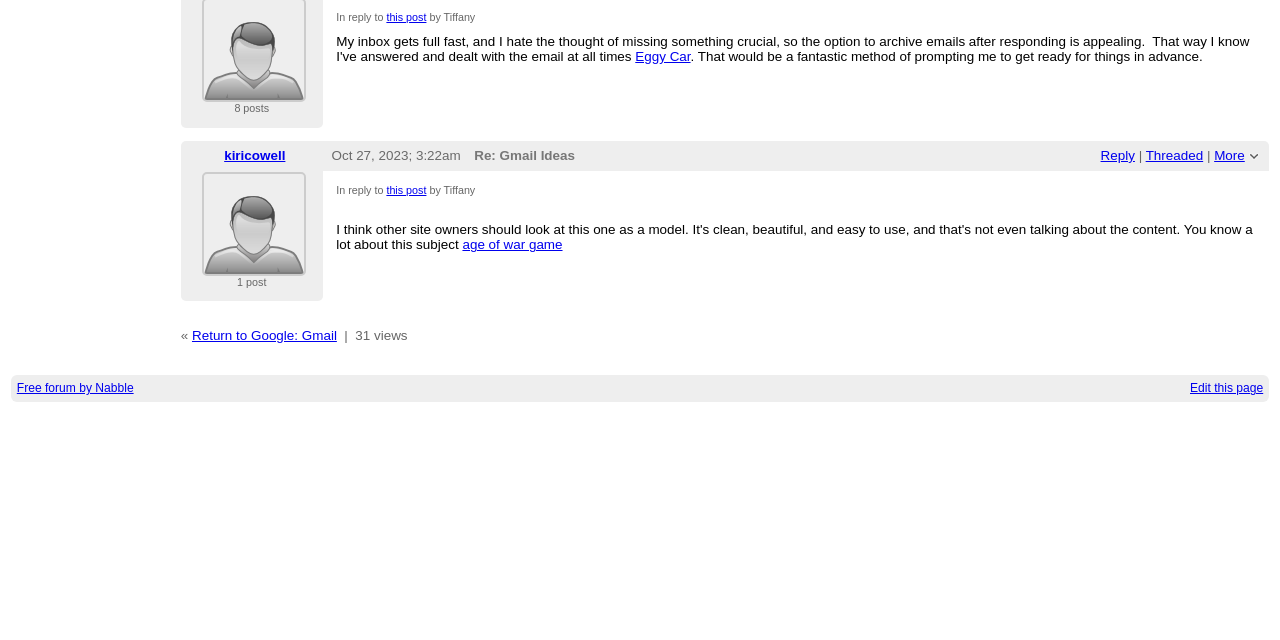Find the bounding box coordinates for the HTML element described as: "The Philanthropist Journal". The coordinates should consist of four float values between 0 and 1, i.e., [left, top, right, bottom].

None